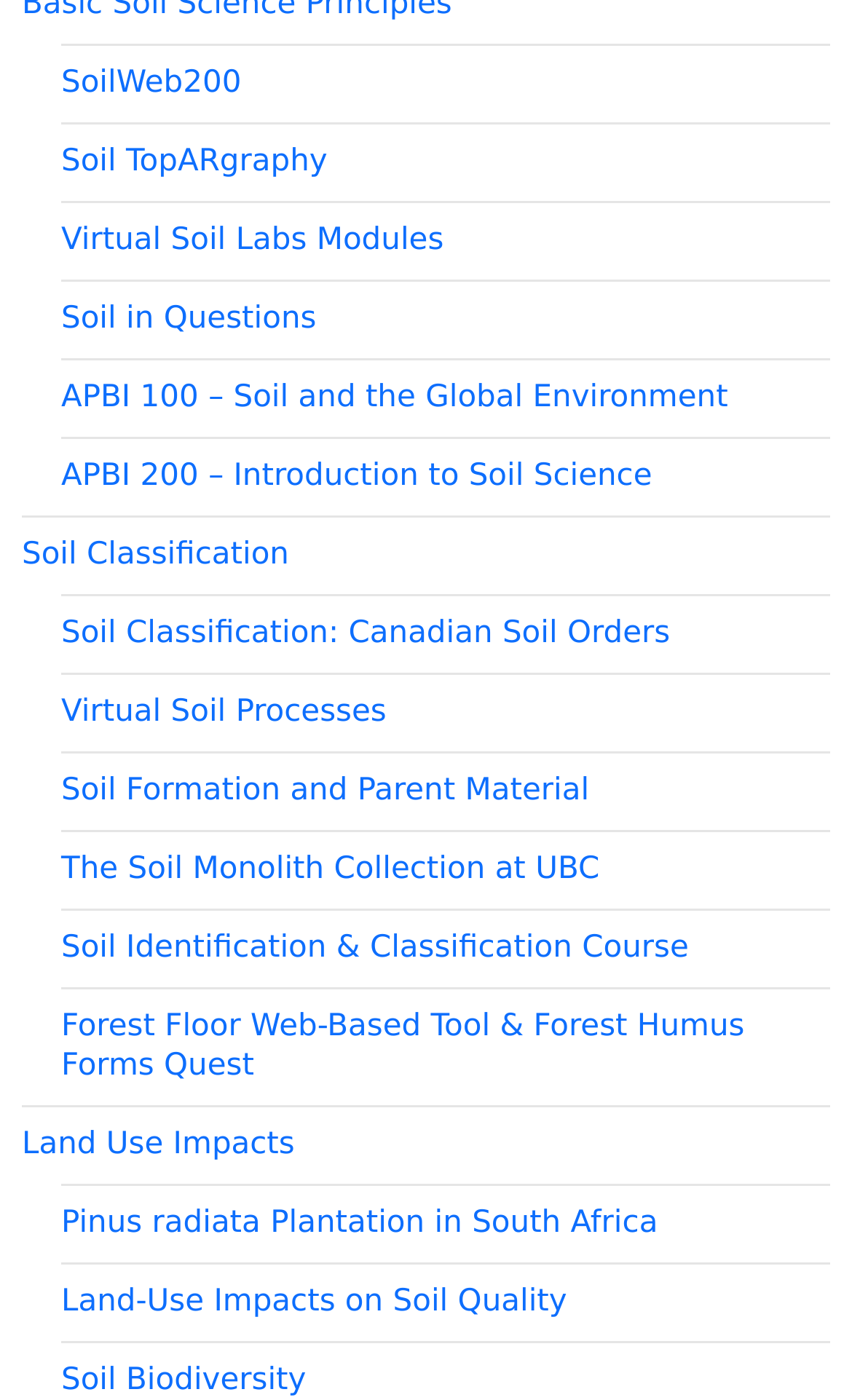Determine the bounding box coordinates of the clickable element to achieve the following action: 'visit SoilWeb200'. Provide the coordinates as four float values between 0 and 1, formatted as [left, top, right, bottom].

[0.072, 0.047, 0.283, 0.072]